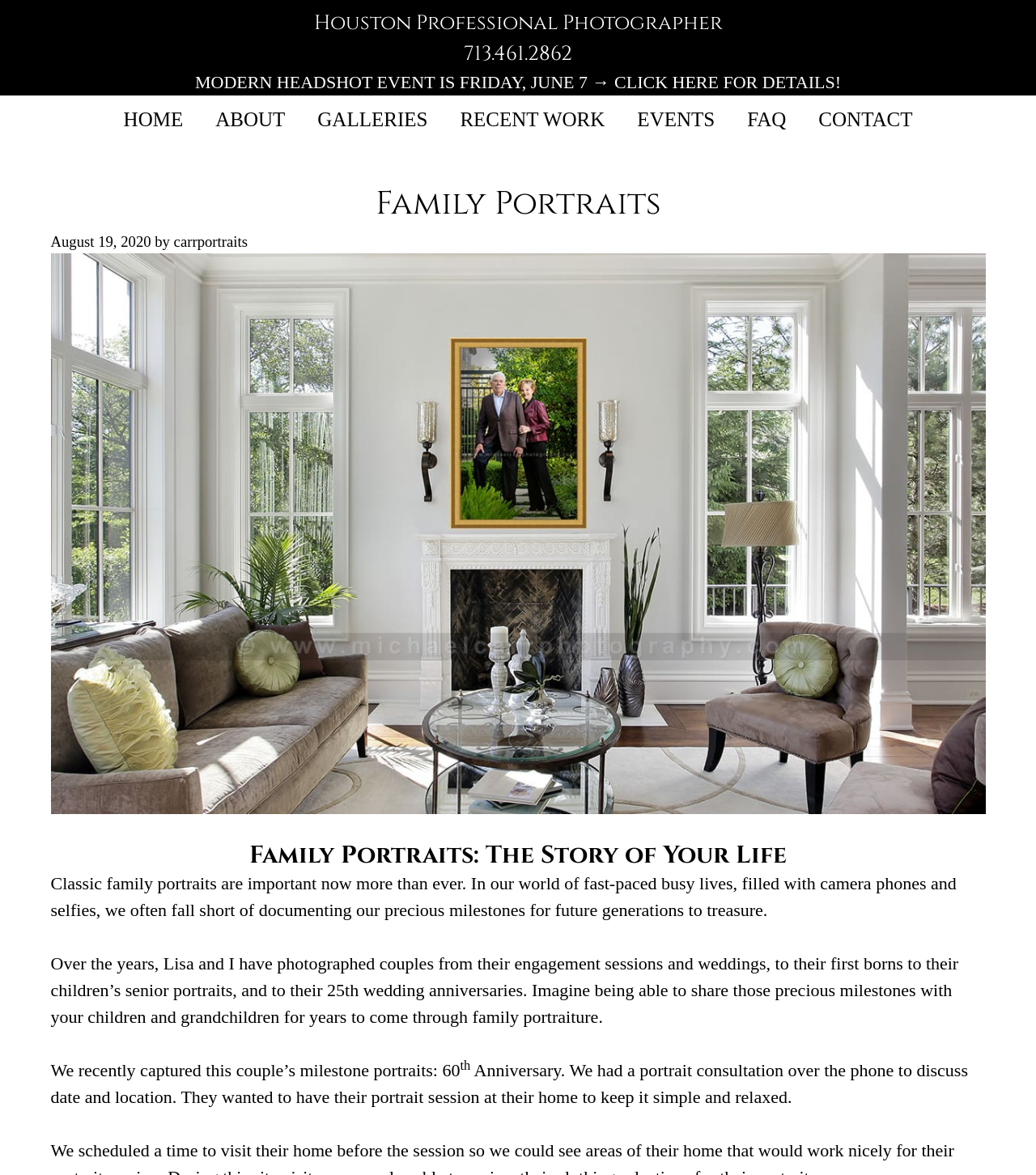What is the anniversary mentioned in the webpage?
Using the image as a reference, answer the question with a short word or phrase.

60th